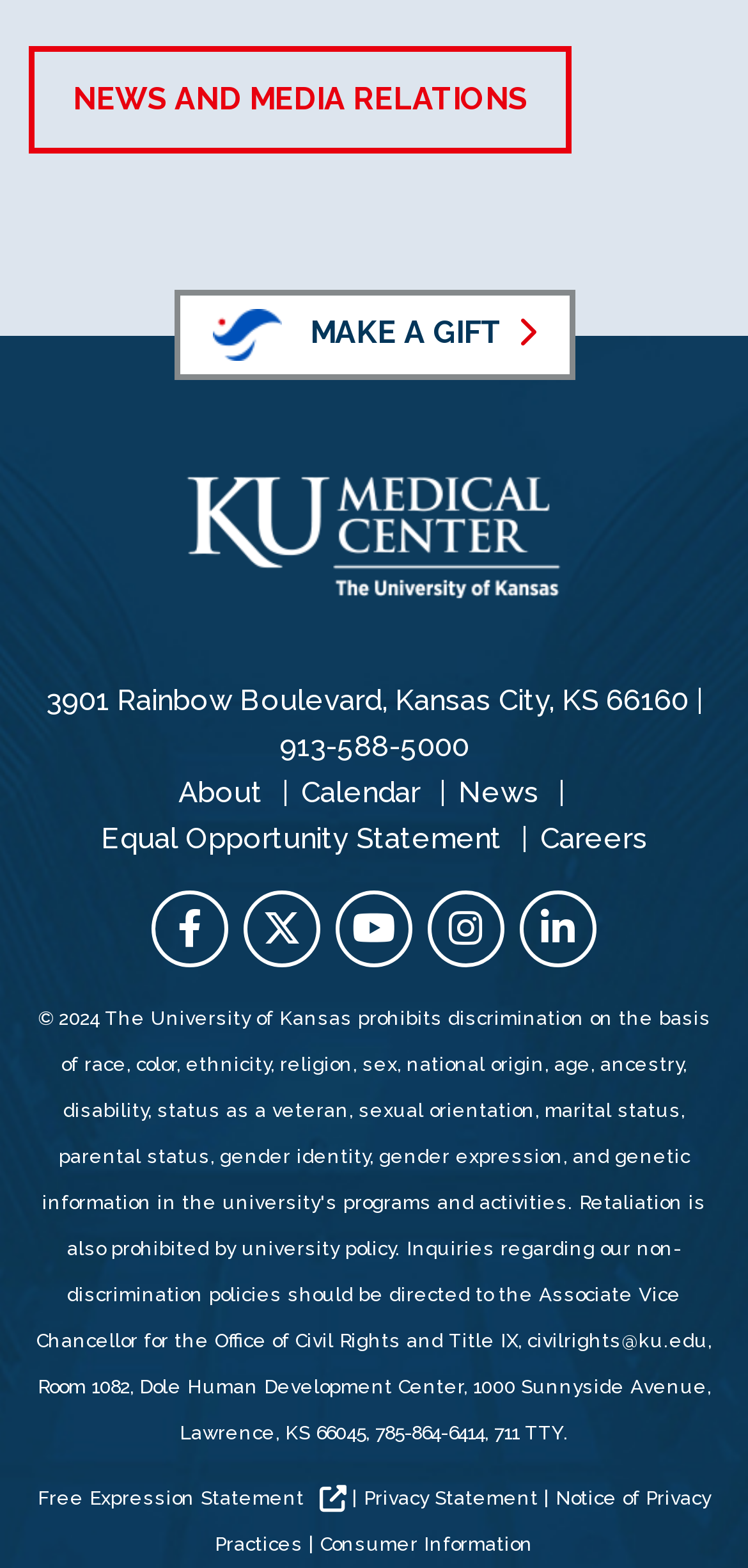Please identify the bounding box coordinates of the clickable element to fulfill the following instruction: "Call 913-588-5000". The coordinates should be four float numbers between 0 and 1, i.e., [left, top, right, bottom].

[0.373, 0.465, 0.627, 0.487]